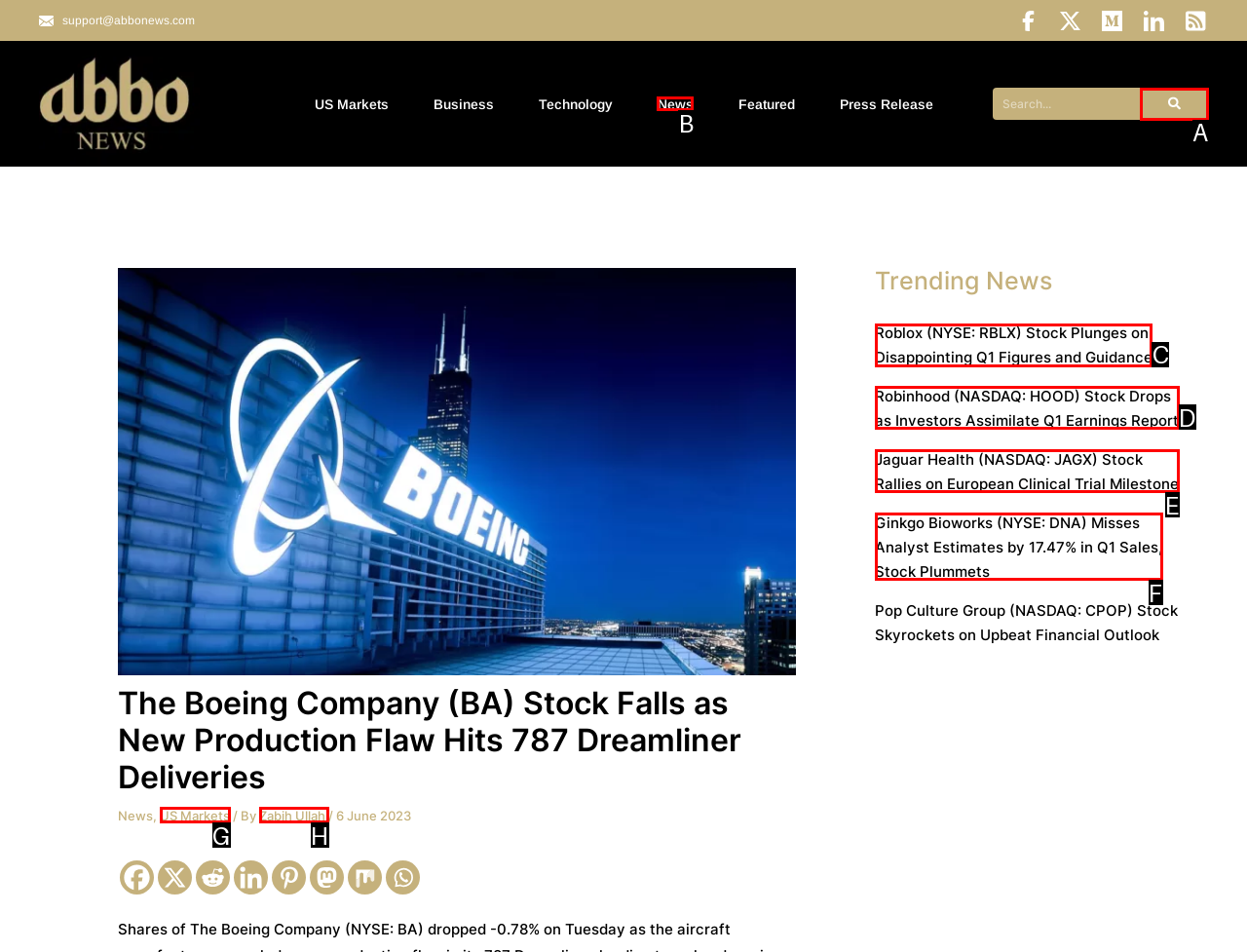Indicate the UI element to click to perform the task: Read news about Roblox. Reply with the letter corresponding to the chosen element.

C